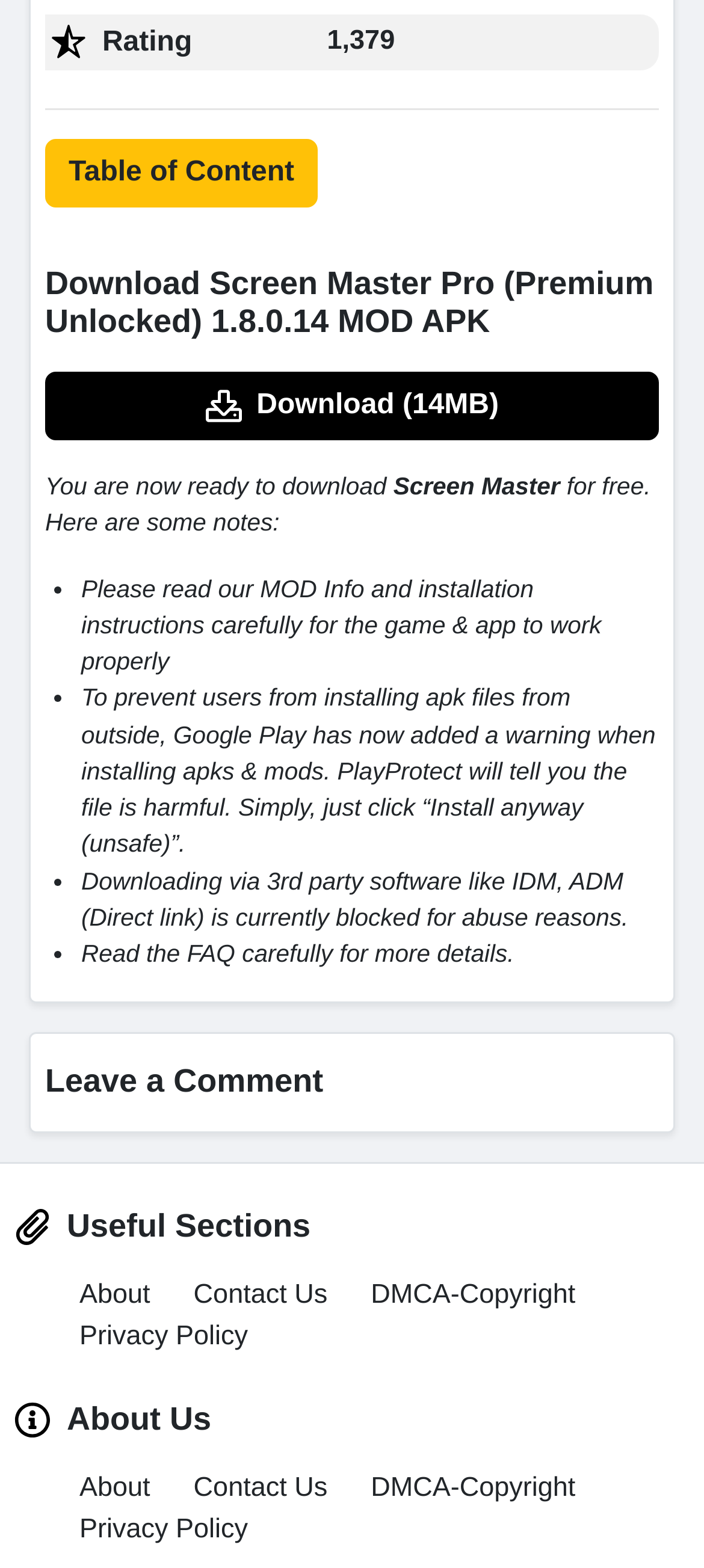Can you find the bounding box coordinates for the element that needs to be clicked to execute this instruction: "Contact Us"? The coordinates should be given as four float numbers between 0 and 1, i.e., [left, top, right, bottom].

[0.275, 0.816, 0.465, 0.836]